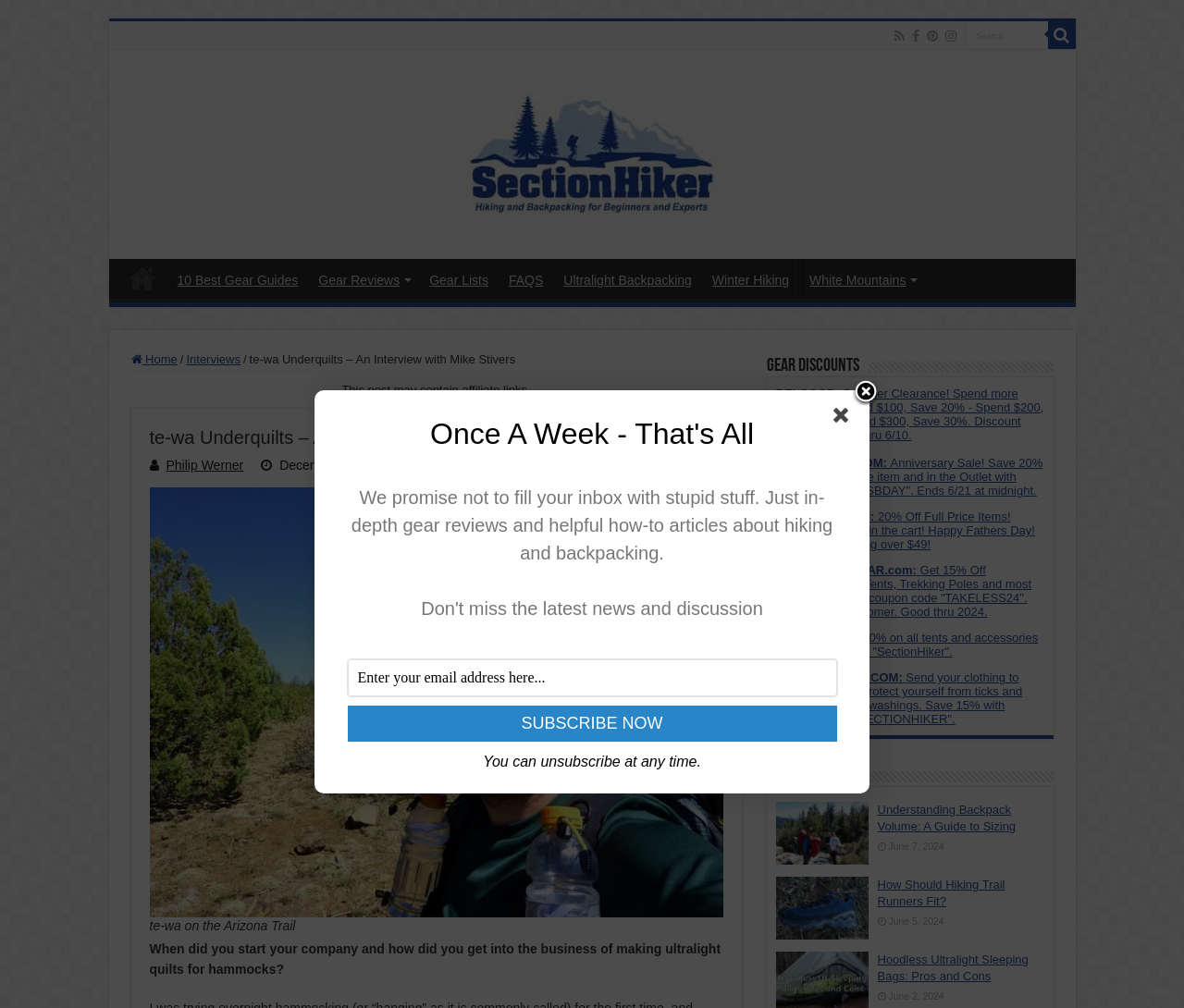Who is the author of the interview?
Please analyze the image and answer the question with as much detail as possible.

The author of the interview can be found in the link element, which reads 'Philip Werner'.